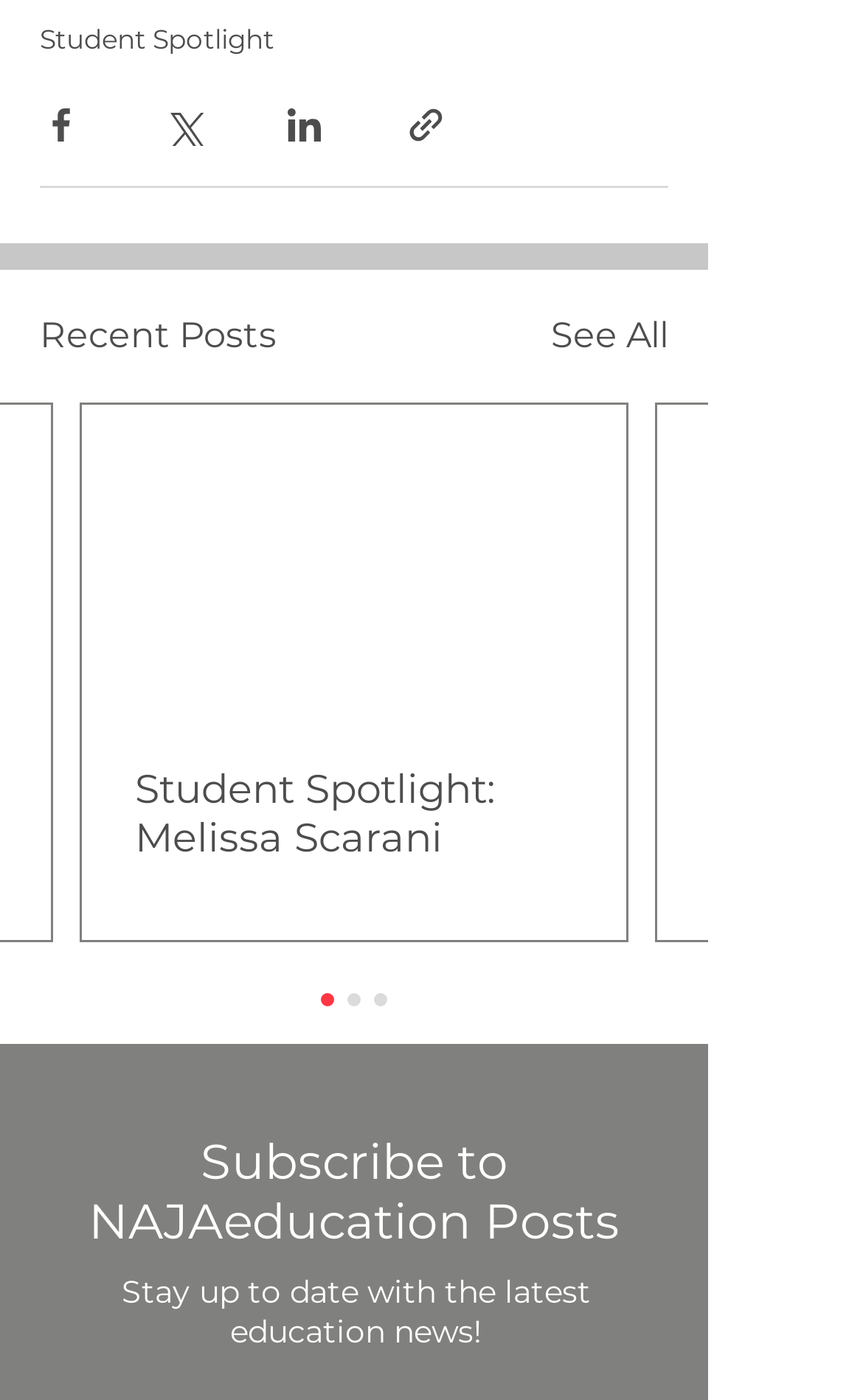Please determine the bounding box coordinates, formatted as (top-left x, top-left y, bottom-right x, bottom-right y), with all values as floating point numbers between 0 and 1. Identify the bounding box of the region described as: Student Spotlight: Melissa Scarani

[0.156, 0.546, 0.664, 0.616]